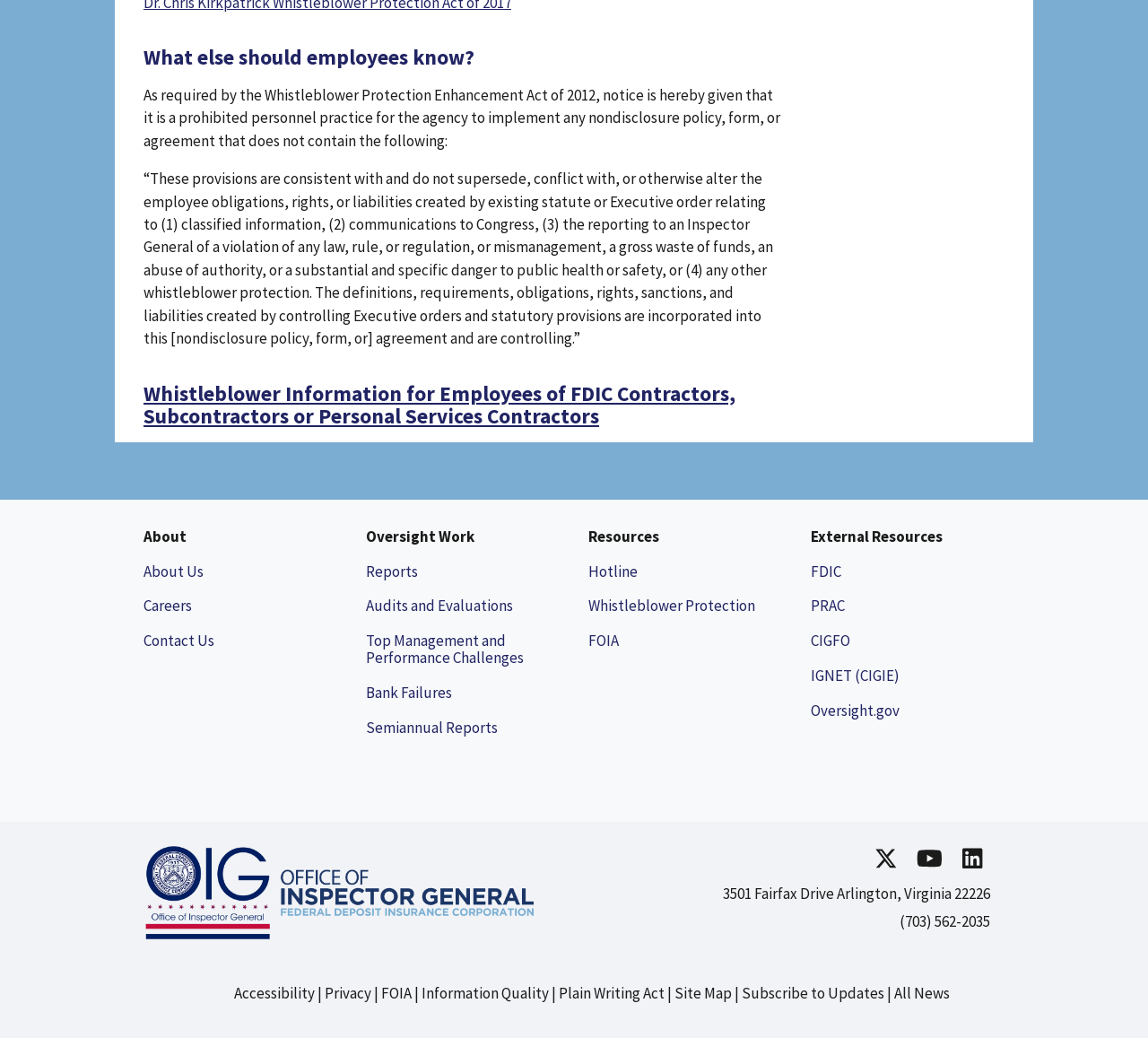Please specify the bounding box coordinates of the clickable region necessary for completing the following instruction: "Follow on Twitter". The coordinates must consist of four float numbers between 0 and 1, i.e., [left, top, right, bottom].

[0.756, 0.809, 0.788, 0.844]